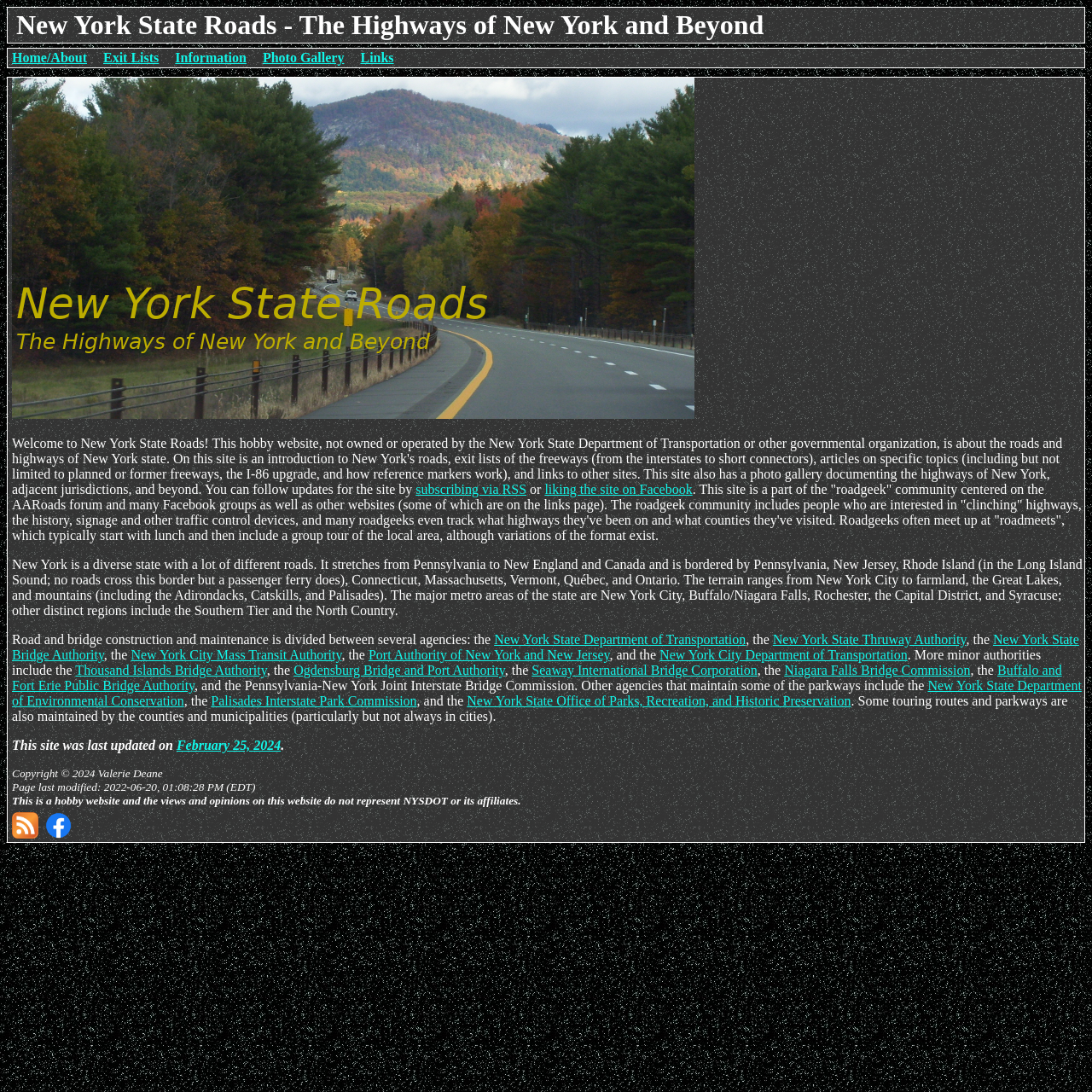Identify and extract the main heading from the webpage.

New York State Roads - The Highways of New York and Beyond